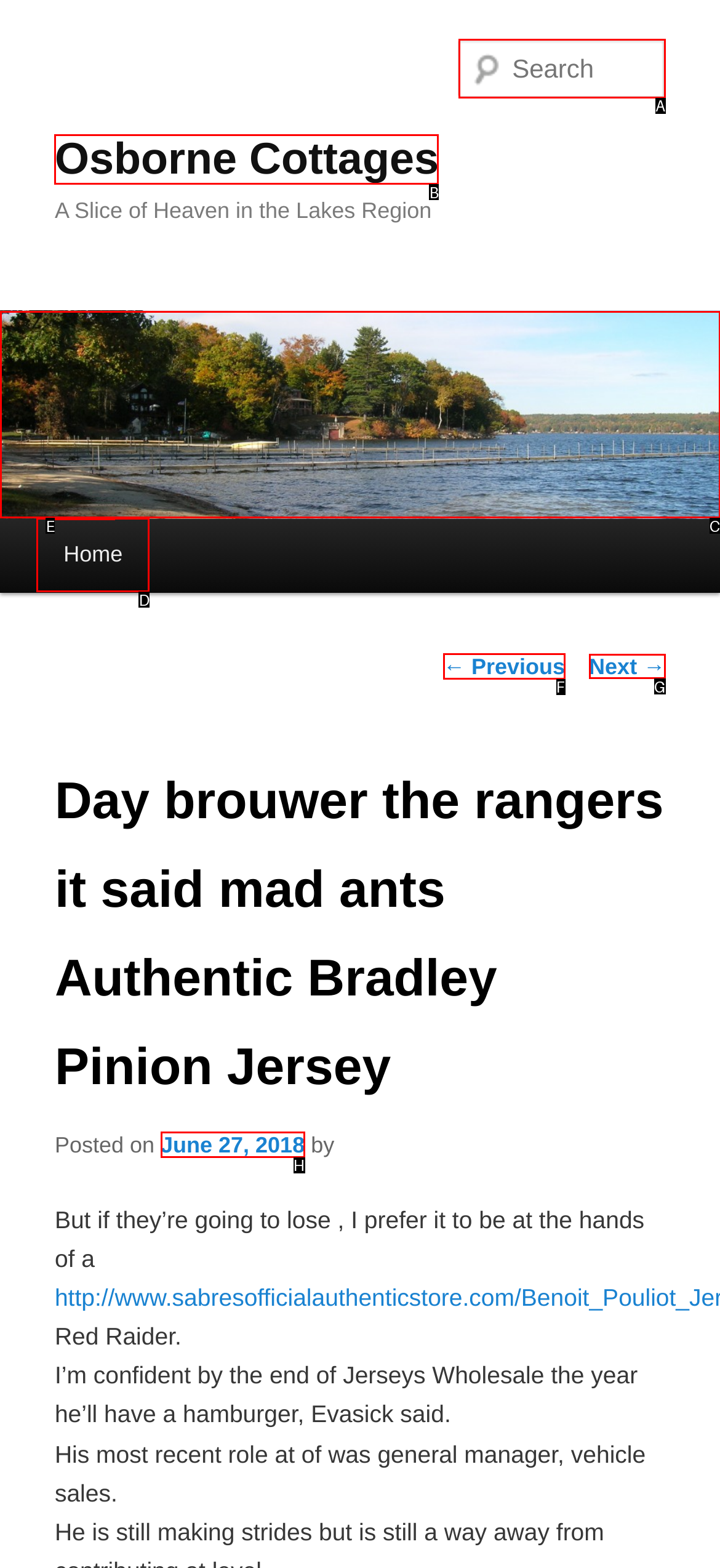Identify the correct HTML element to click for the task: View the next post. Provide the letter of your choice.

G